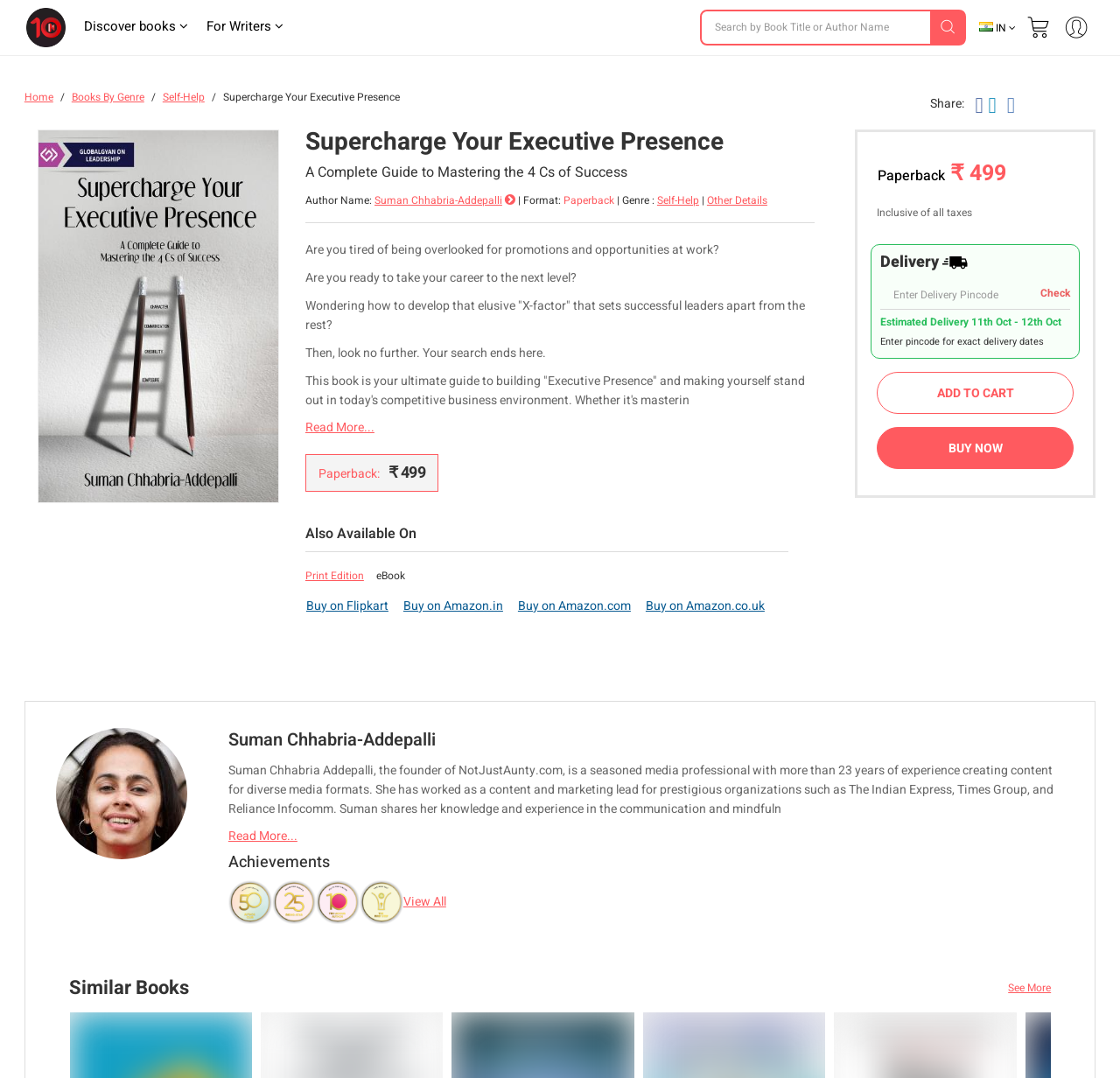What is the price of the paperback book?
Answer the question with detailed information derived from the image.

I found the price of the paperback book by looking at the link 'Paperback: ₹ 499' and the text 'Inclusive of all taxes' below it, which indicates that the price is ₹ 499.